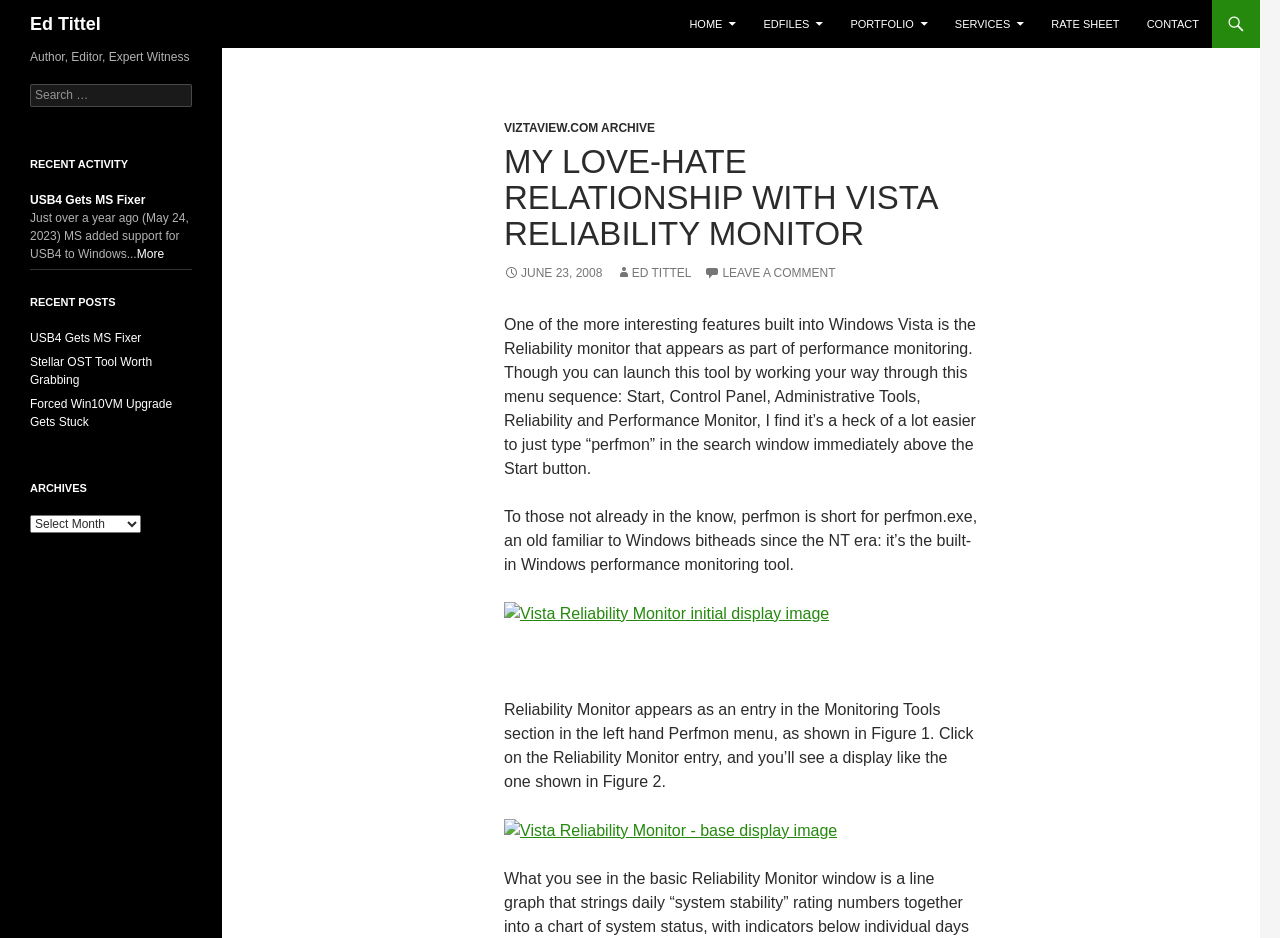Give a one-word or phrase response to the following question: How can you launch the Reliability monitor?

Type 'perfmon' in the search window